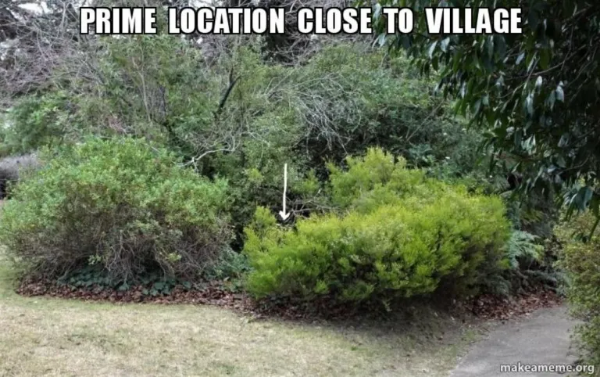Offer an in-depth description of the image shown.

The image showcases a lush, green landscape featuring vibrant shrubs and foliage, likely highlighting a secluded spot within a well-maintained garden or park. An arrow points to one of the larger bushes, emphasizing its significance in the composition. Above this natural setting, bold text reads "PRIME LOCATION CLOSE TO VILLAGE," suggesting that the area is not only beautiful but also conveniently situated just a short distance from local amenities. The overall scene conveys a sense of tranquility, making it an inviting representation of a private property, perfect for nature enthusiasts or those seeking a peaceful retreat close to the village.